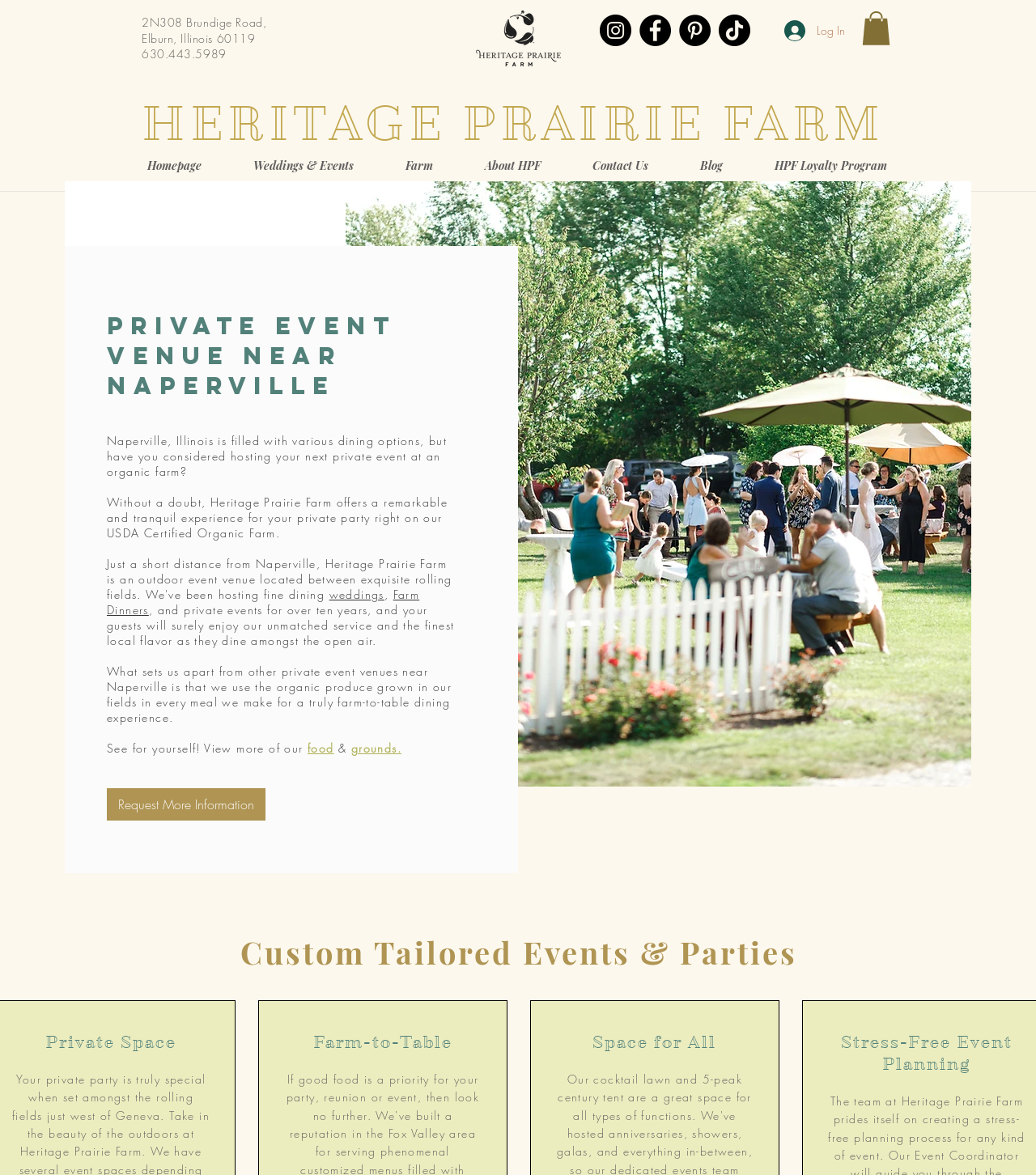Find the bounding box coordinates for the area that must be clicked to perform this action: "Click the Log In button".

[0.746, 0.013, 0.827, 0.039]